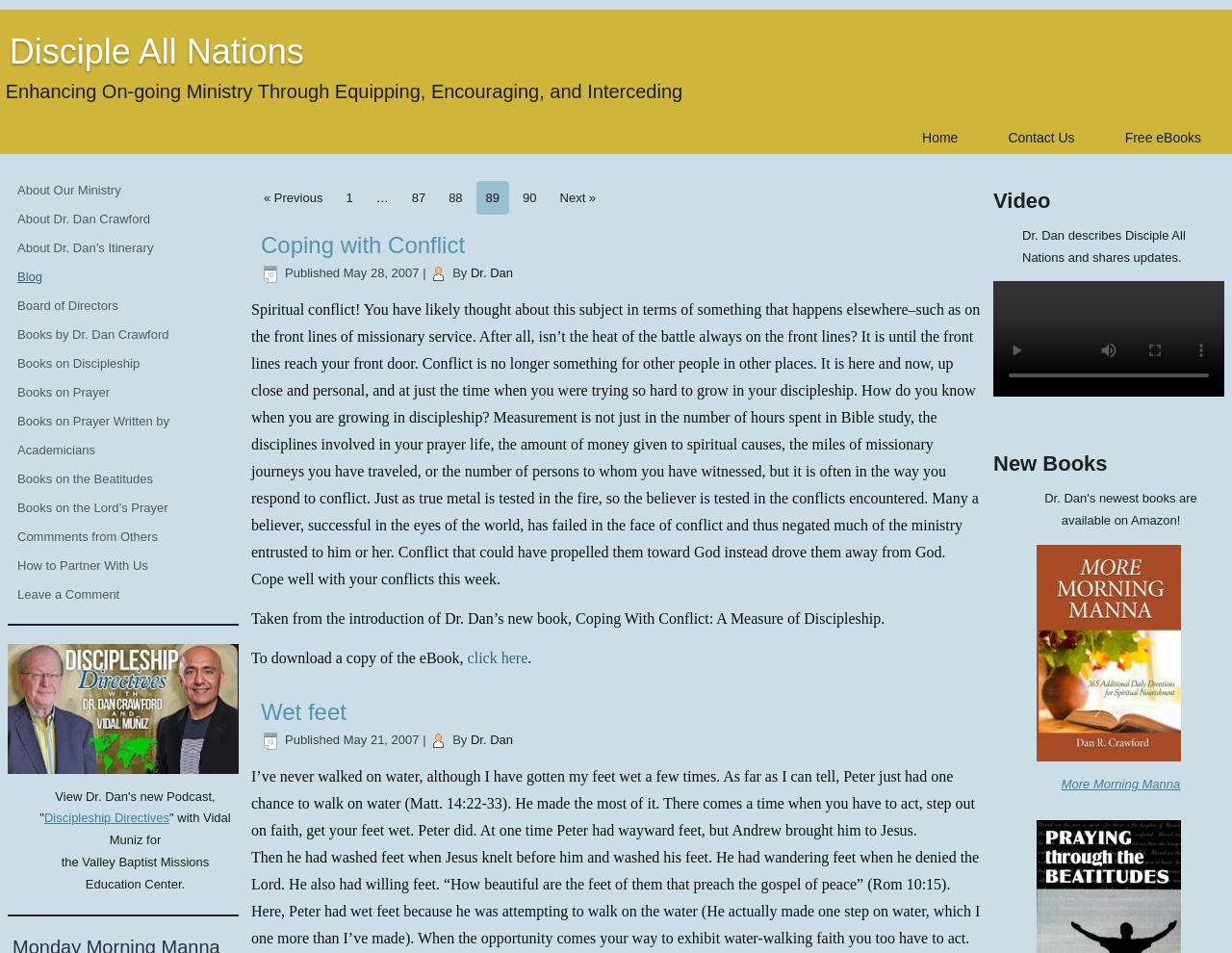Please mark the bounding box coordinates of the area that should be clicked to carry out the instruction: "Click on the 'Free eBooks' link".

[0.897, 0.127, 0.991, 0.162]